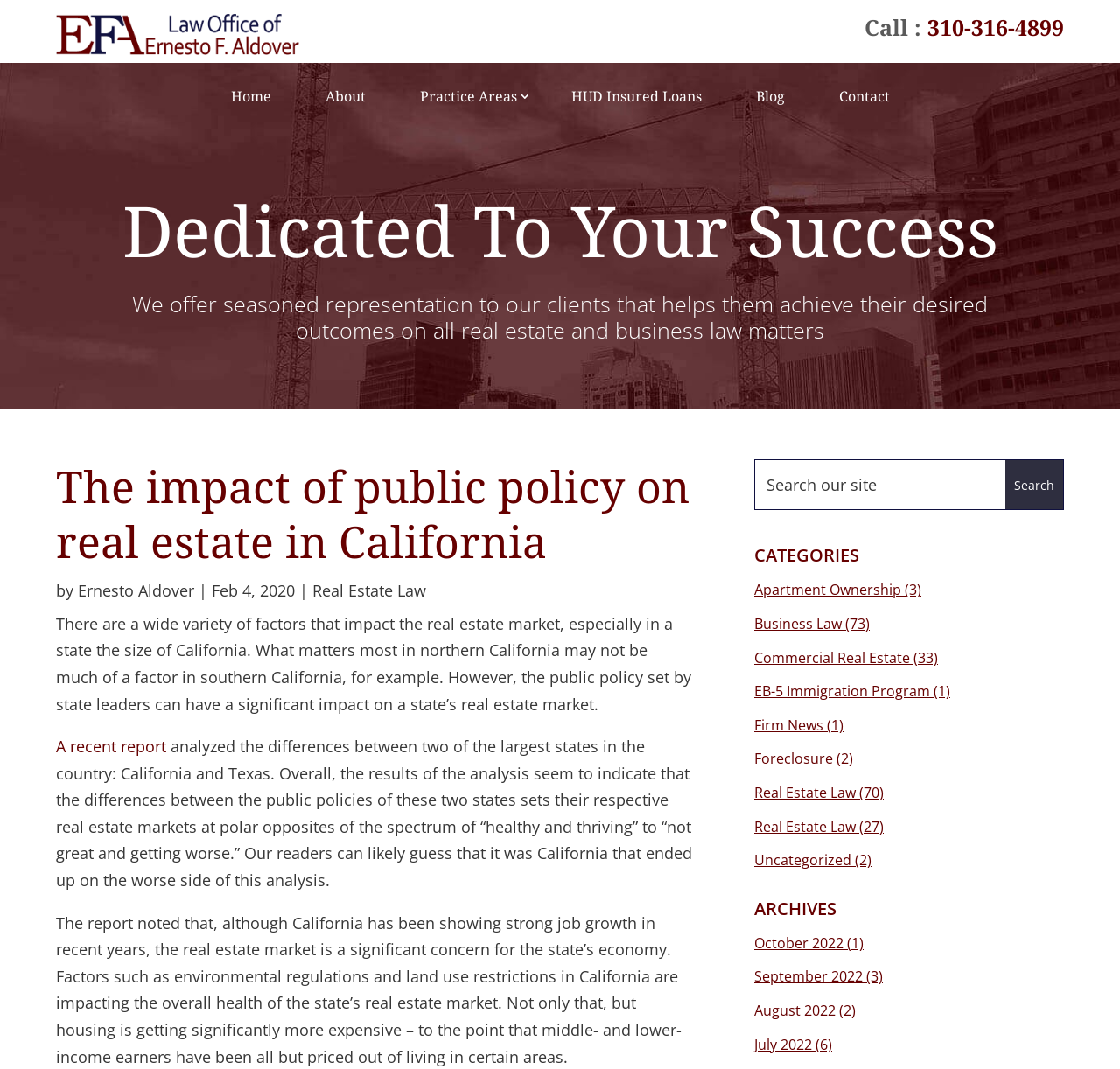What is the date of the article 'The impact of public policy on real estate in California'?
Refer to the image and give a detailed answer to the question.

I found the date of the article by looking at the text that follows the article title 'The impact of public policy on real estate in California', which says 'Feb 4, 2020'.